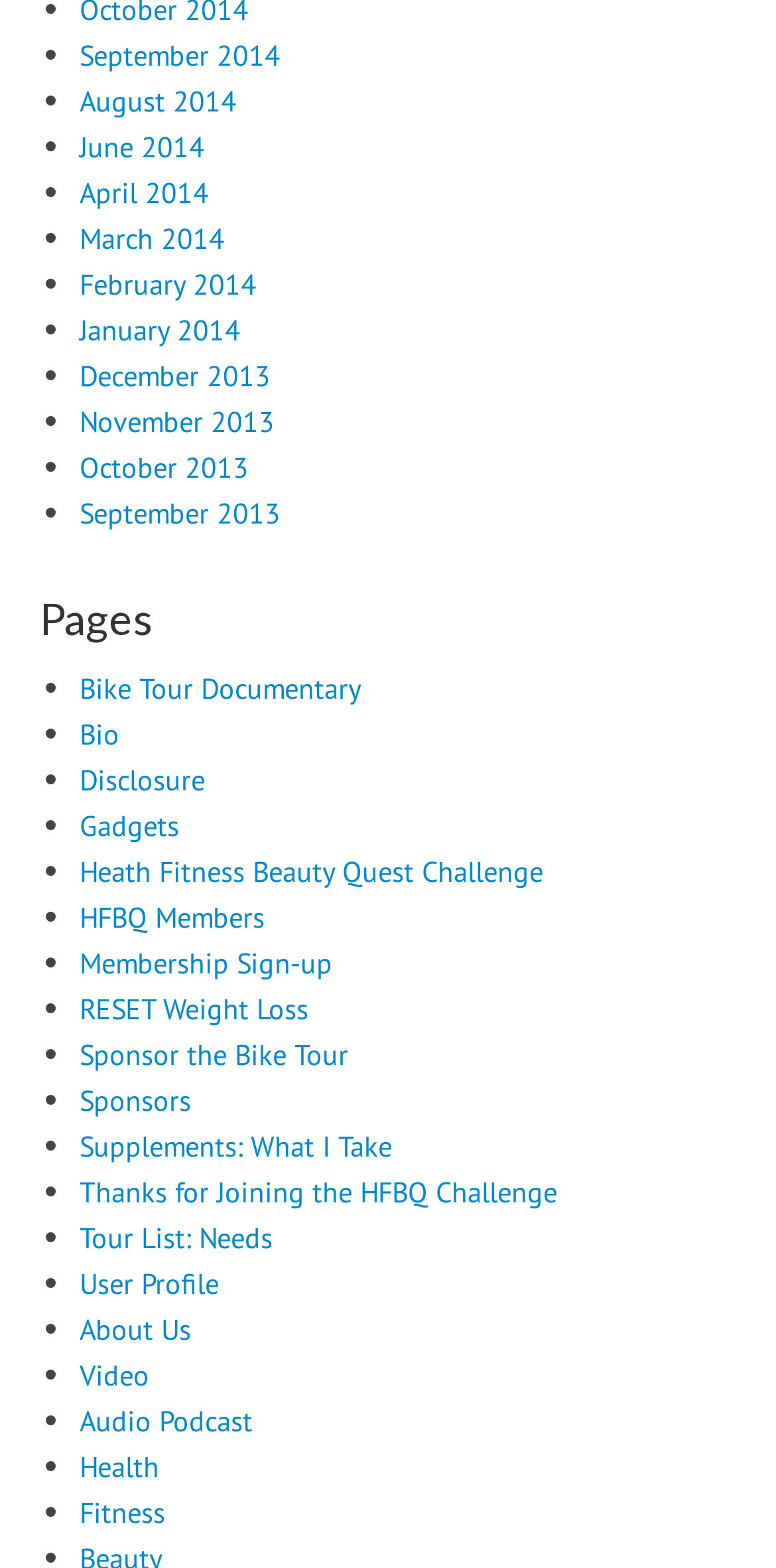Locate the bounding box coordinates of the clickable region to complete the following instruction: "View September 2014 archives."

[0.103, 0.023, 0.362, 0.047]